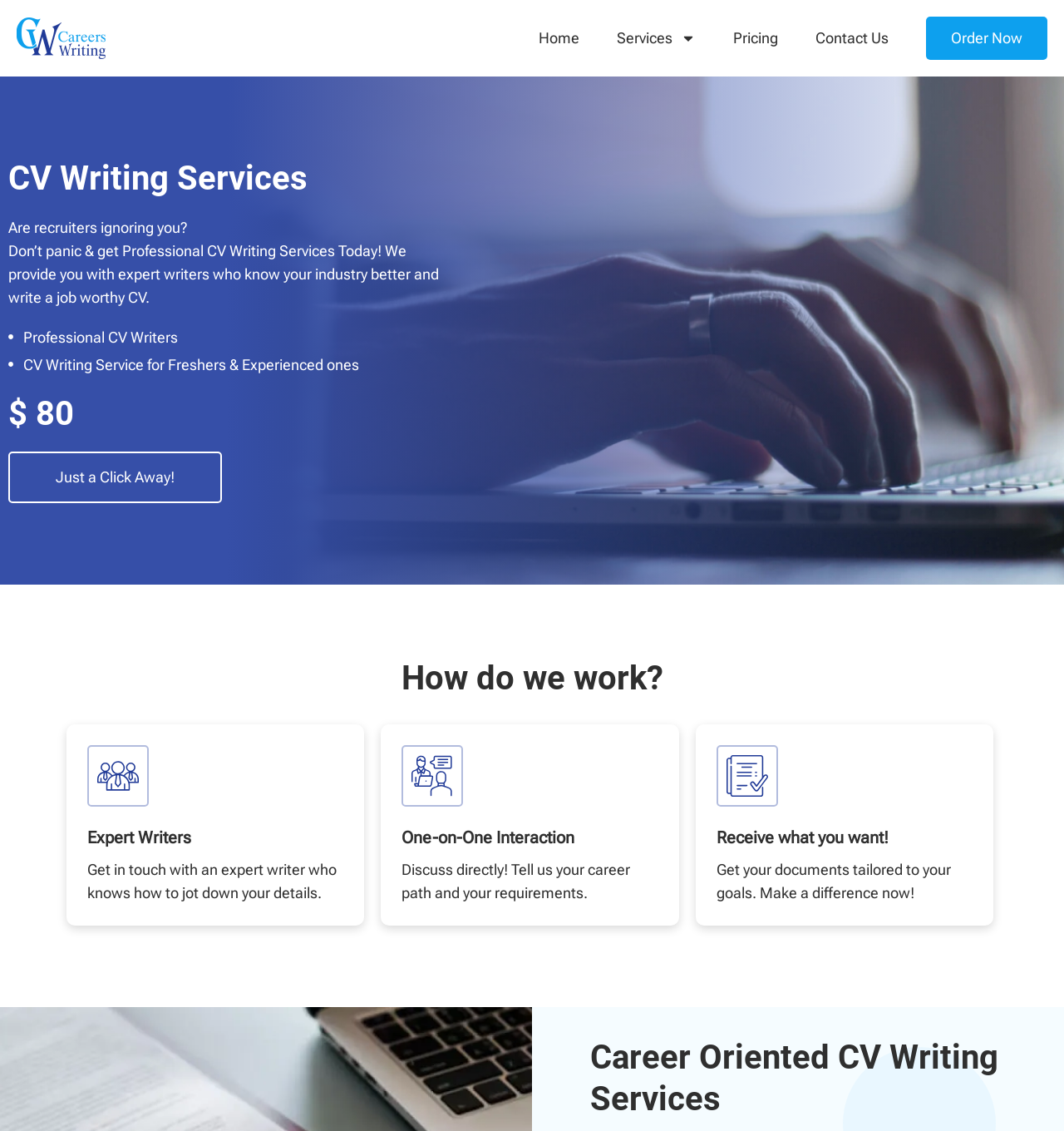How many steps are involved in the CV writing process?
Answer the question with a thorough and detailed explanation.

I inferred the number of steps involved in the CV writing process by looking at the three image elements located at [0.091, 0.668, 0.13, 0.704], [0.387, 0.668, 0.426, 0.704], and [0.683, 0.668, 0.722, 0.704]. Each image is accompanied by a corresponding text element that describes a step in the process, suggesting that there are three steps in total.